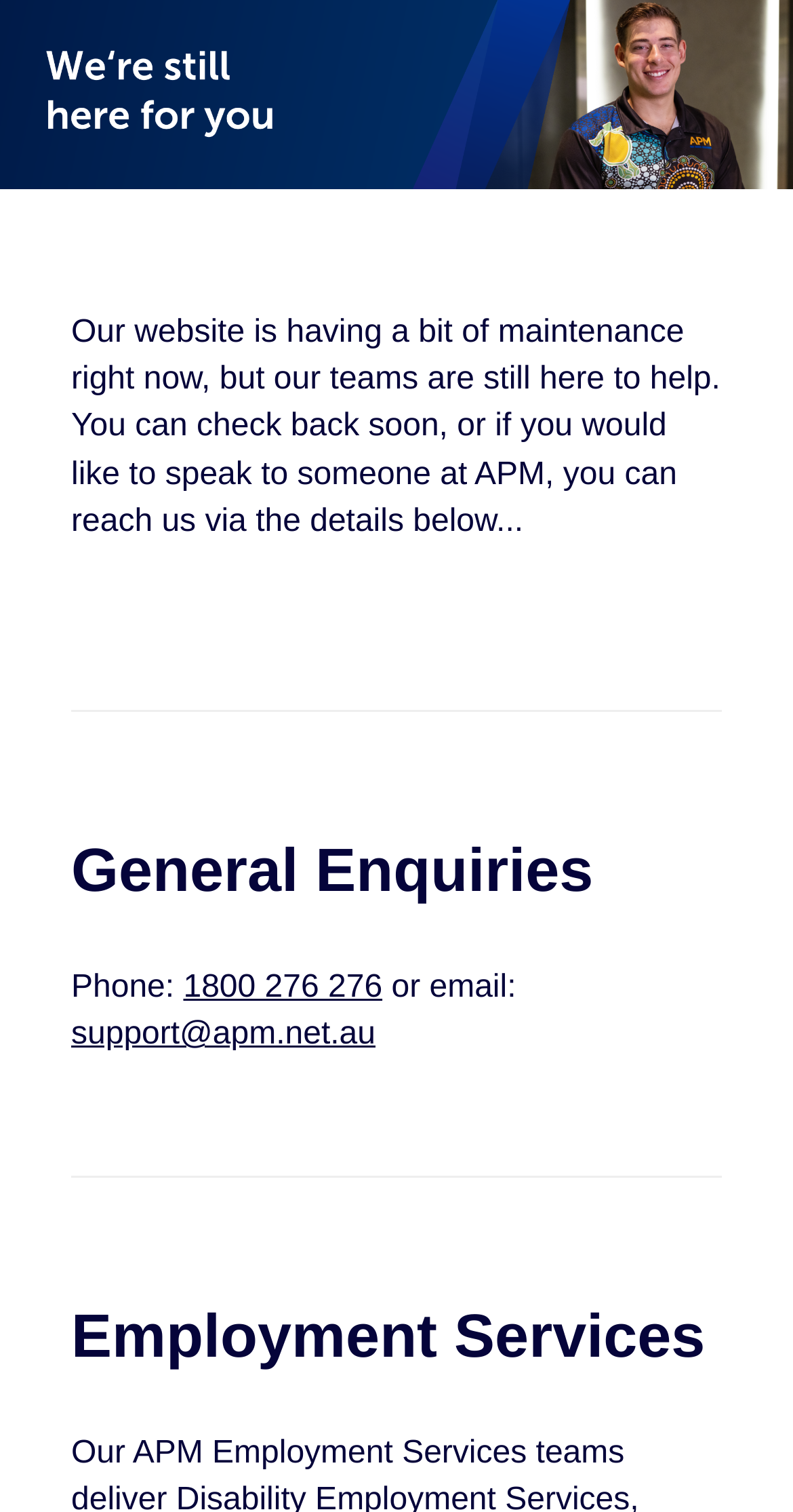Please answer the following question using a single word or phrase: 
What is the current status of the website?

Under maintenance